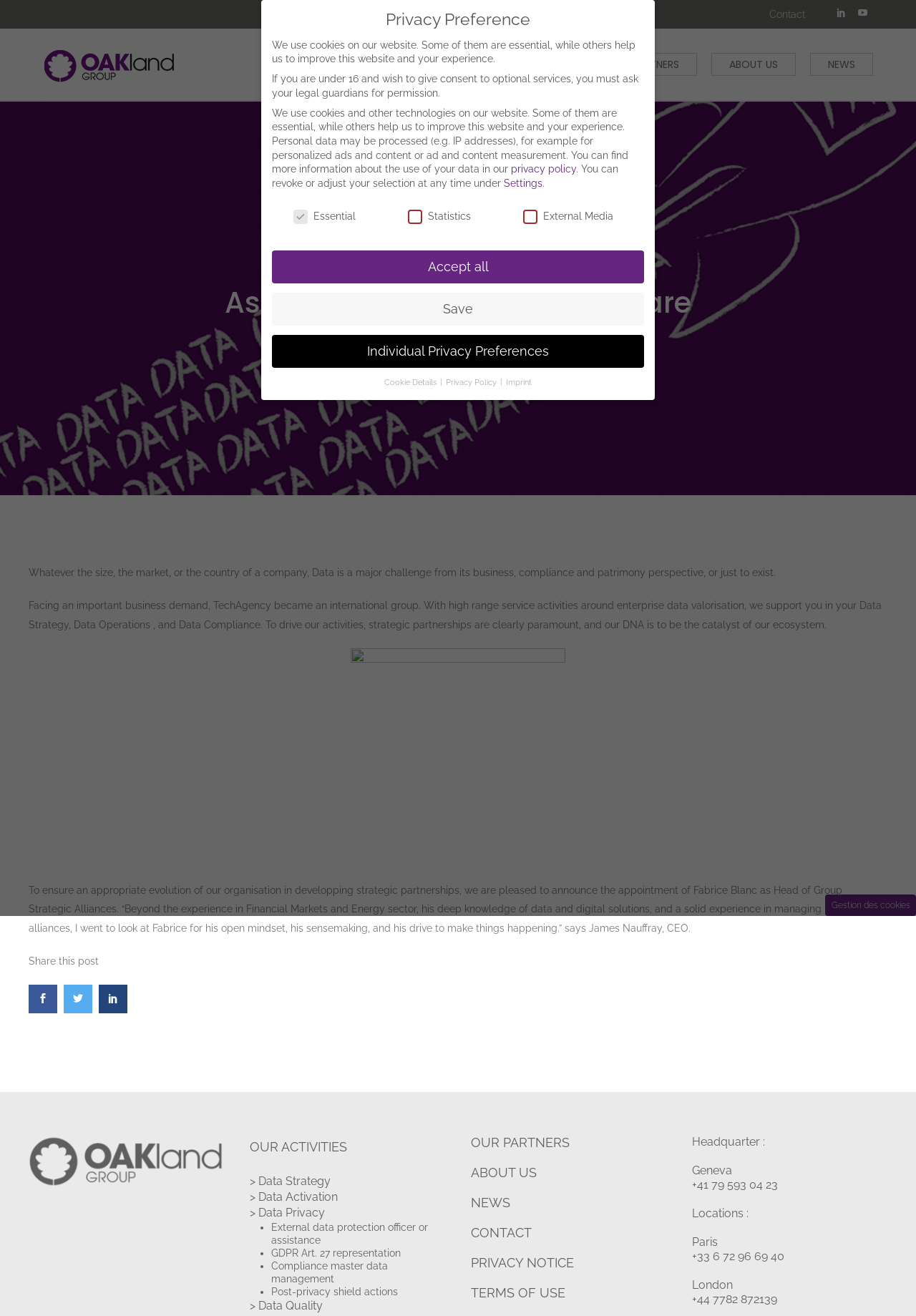Please identify the bounding box coordinates of the area that needs to be clicked to follow this instruction: "Click on Contact".

[0.84, 0.0, 0.879, 0.022]